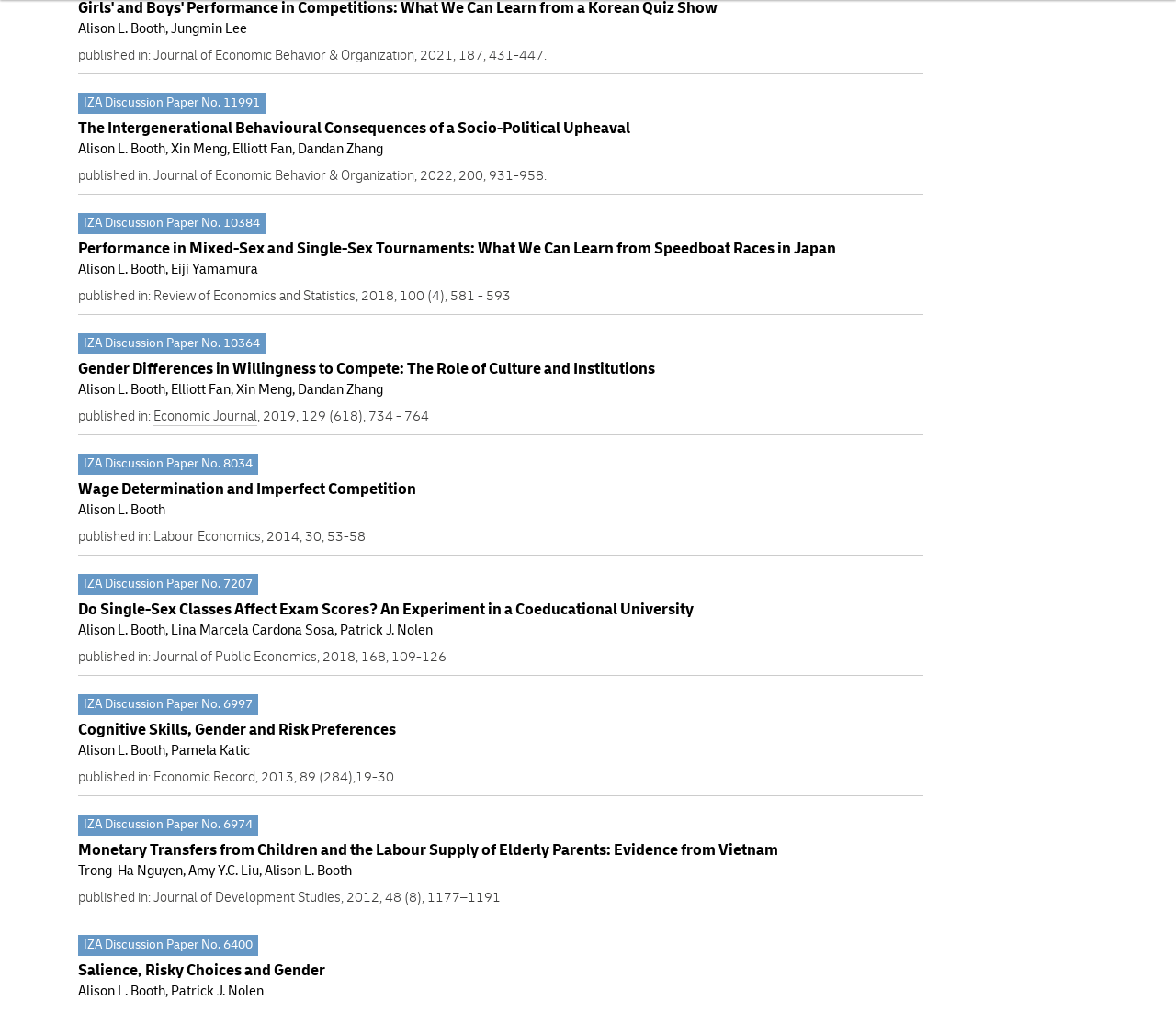What is the journal name of the publication 'Wage Determination and Imperfect Competition'?
Examine the screenshot and reply with a single word or phrase.

Labour Economics